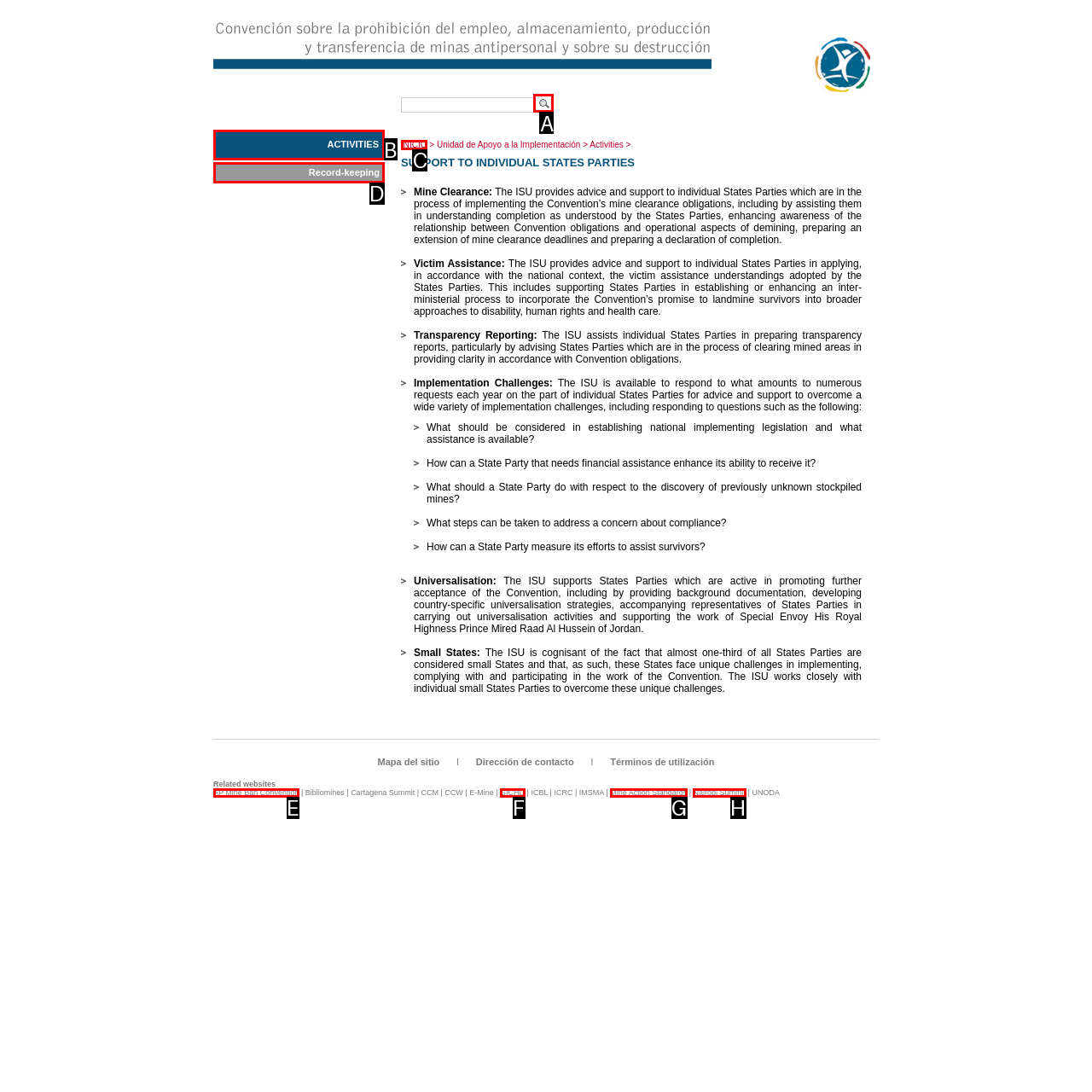Which option should you click on to fulfill this task: Click on the button? Answer with the letter of the correct choice.

A